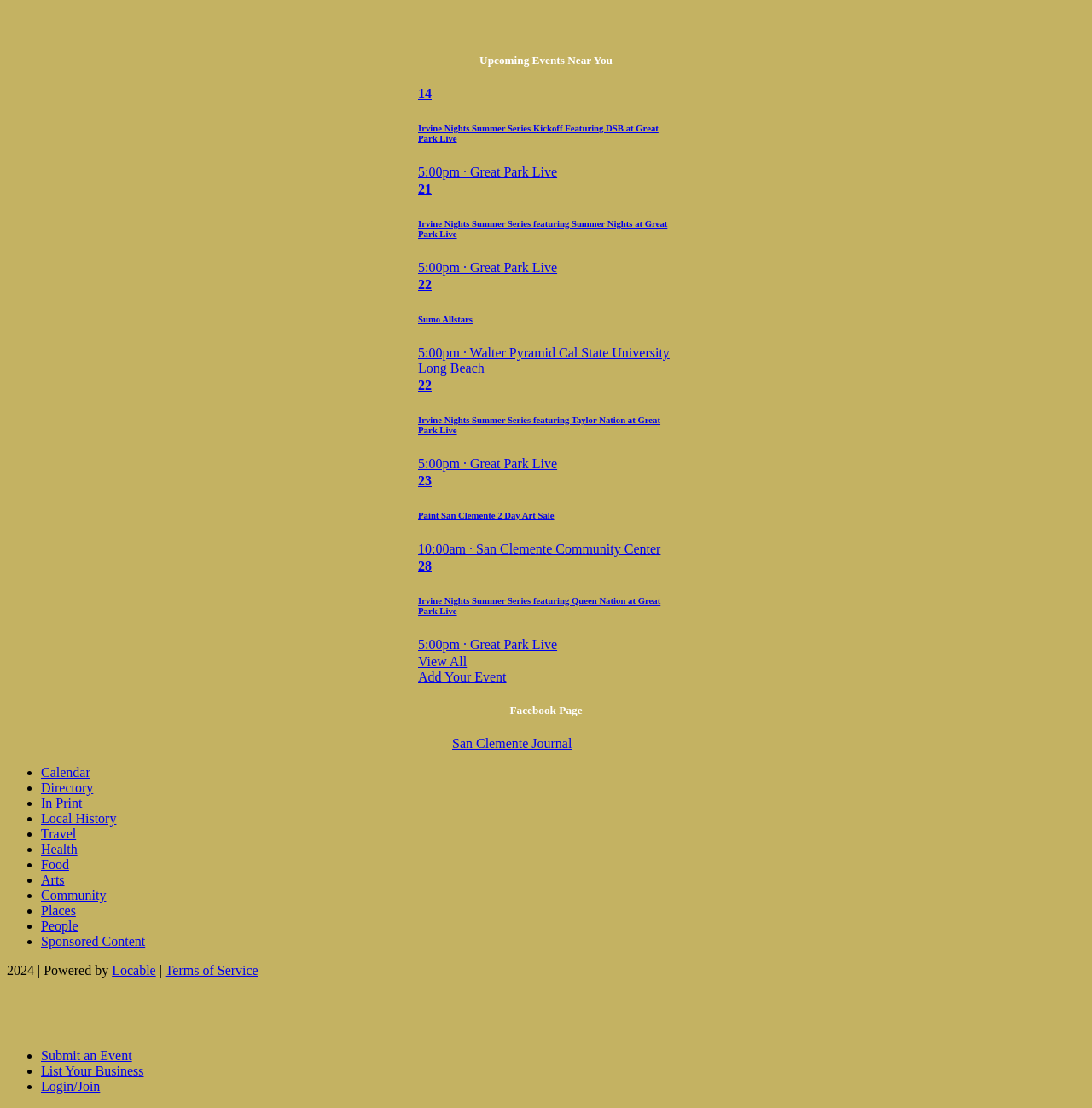Please identify the bounding box coordinates of where to click in order to follow the instruction: "Visit the Facebook page".

[0.383, 0.635, 0.617, 0.648]